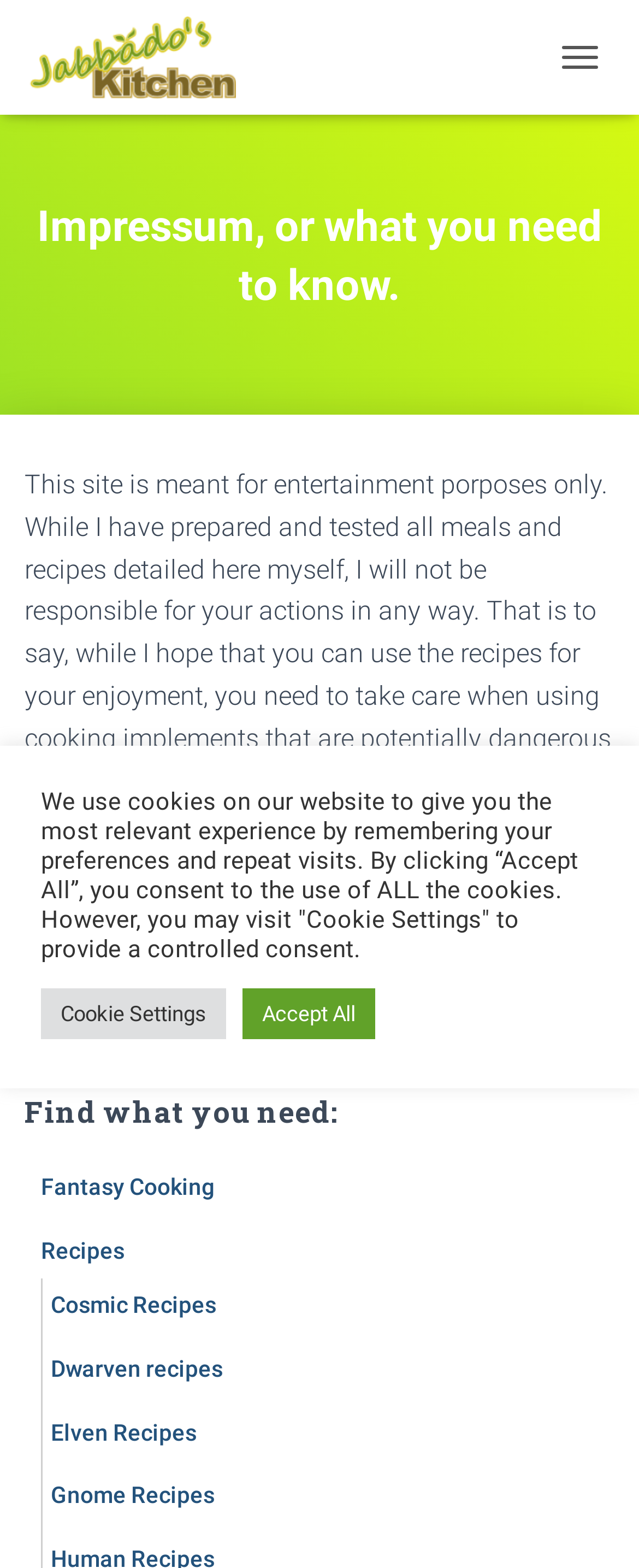Could you provide the bounding box coordinates for the portion of the screen to click to complete this instruction: "view Cosmic Recipes"?

[0.079, 0.824, 0.338, 0.841]